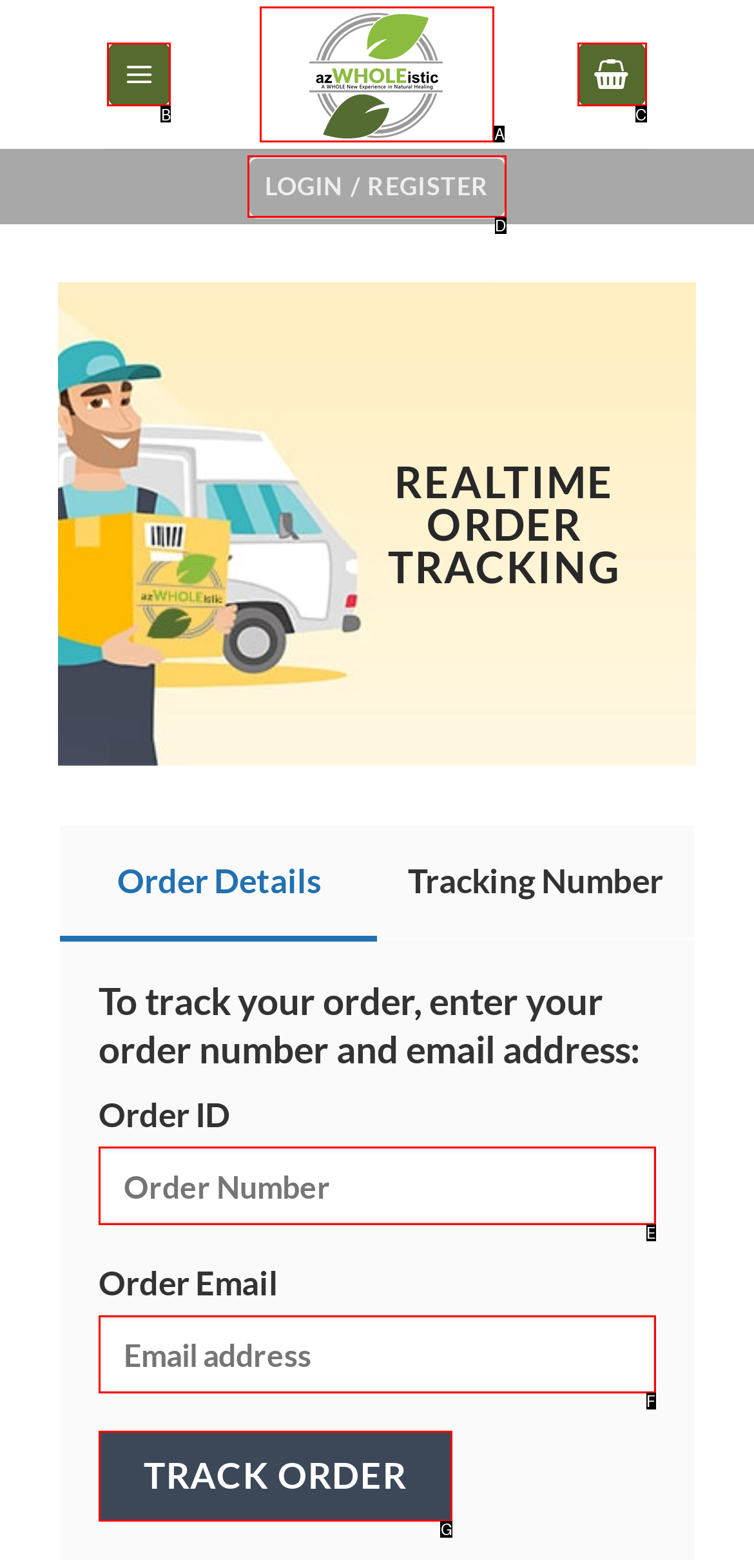Choose the option that best matches the element: Track Order
Respond with the letter of the correct option.

G